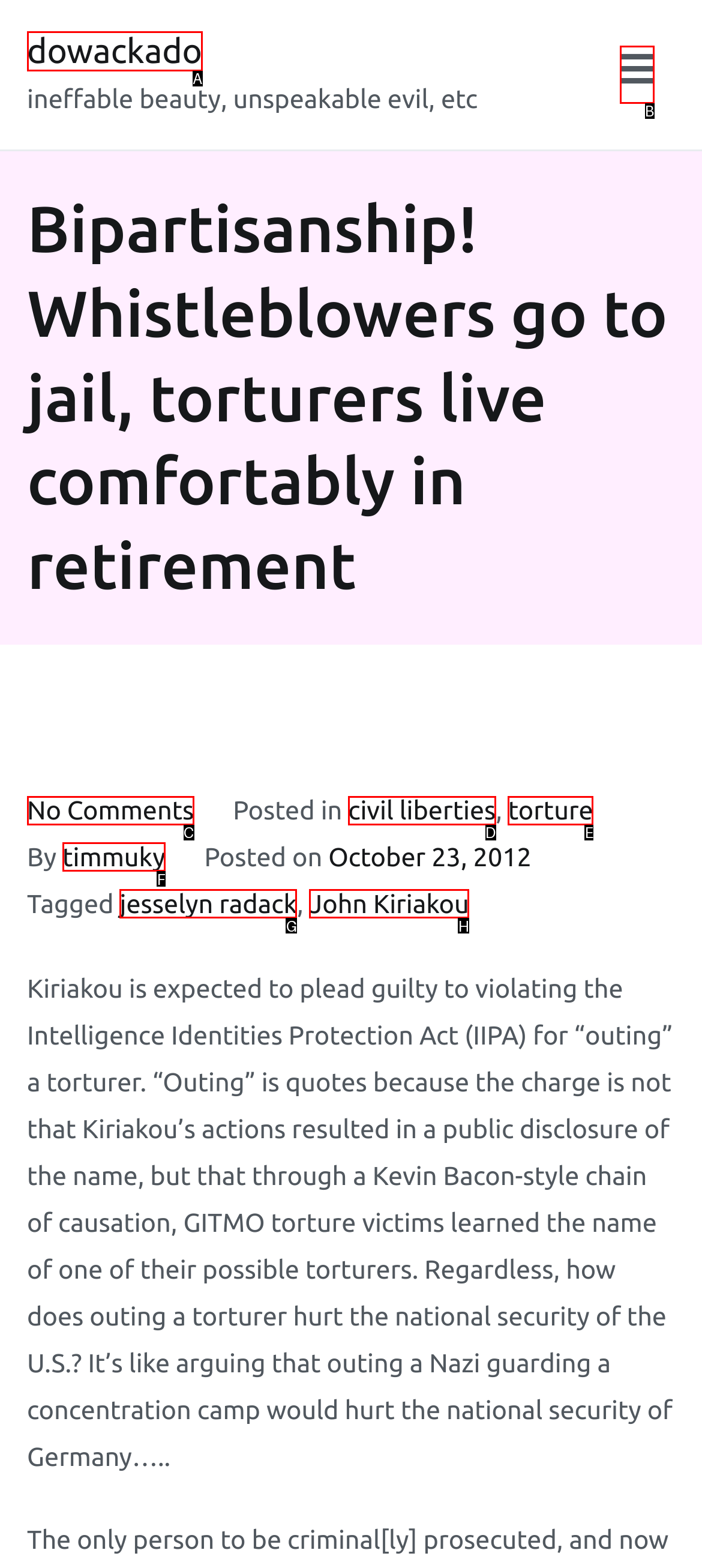From the available choices, determine which HTML element fits this description: aria-label="Primary Menu" Respond with the correct letter.

B